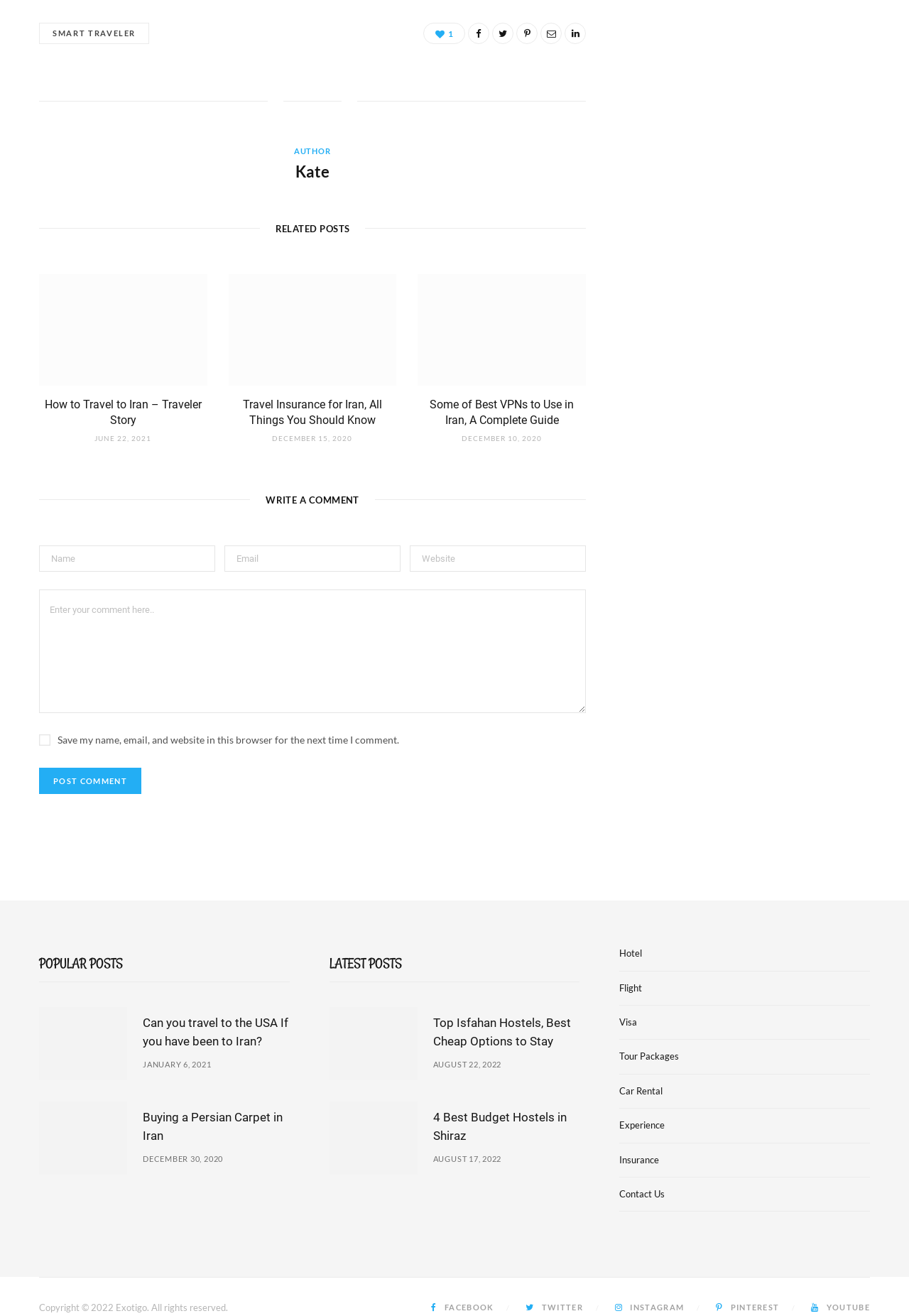Please provide a brief answer to the question using only one word or phrase: 
What is the purpose of the 'WRITE A COMMENT' section?

To leave a comment